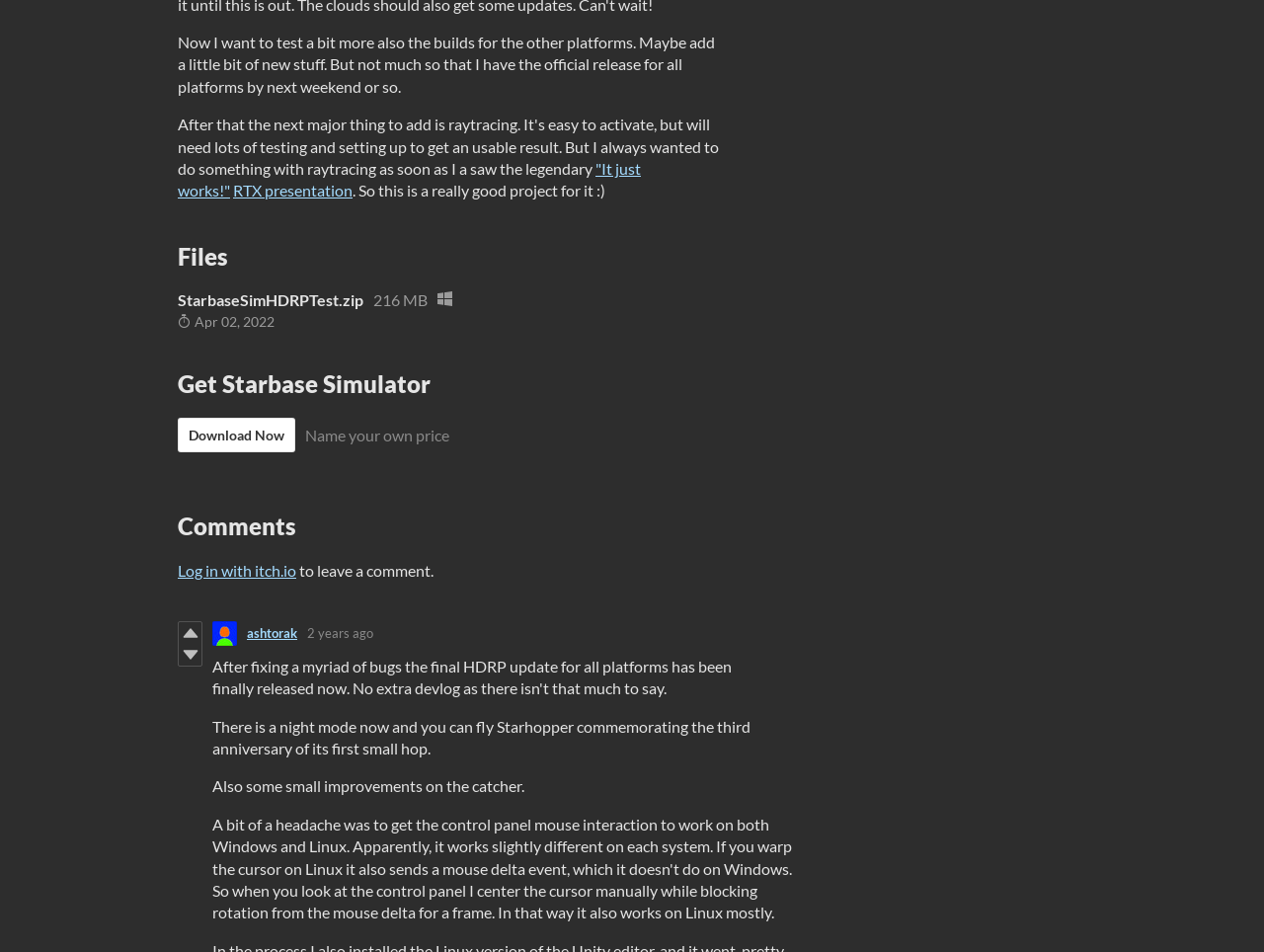Find the bounding box coordinates for the element described here: "ashtorak".

[0.195, 0.657, 0.235, 0.674]